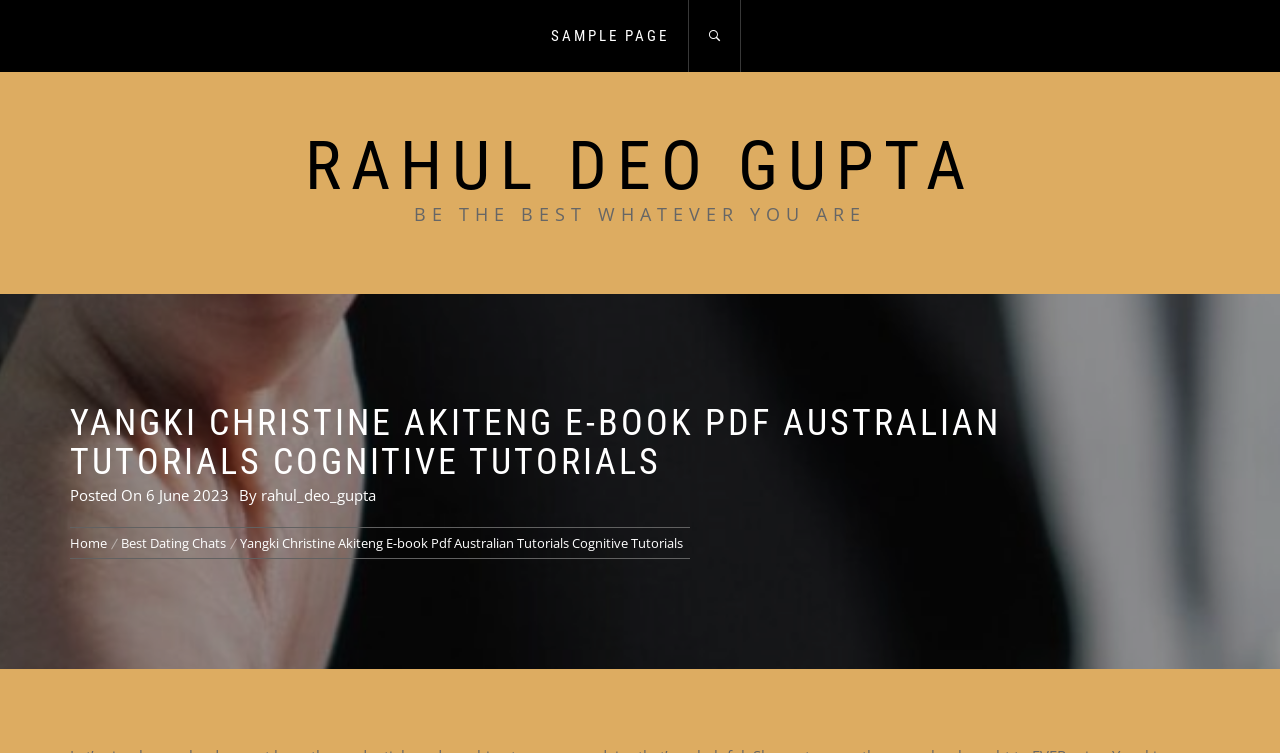Determine the coordinates of the bounding box that should be clicked to complete the instruction: "Check the post date". The coordinates should be represented by four float numbers between 0 and 1: [left, top, right, bottom].

[0.114, 0.644, 0.179, 0.671]